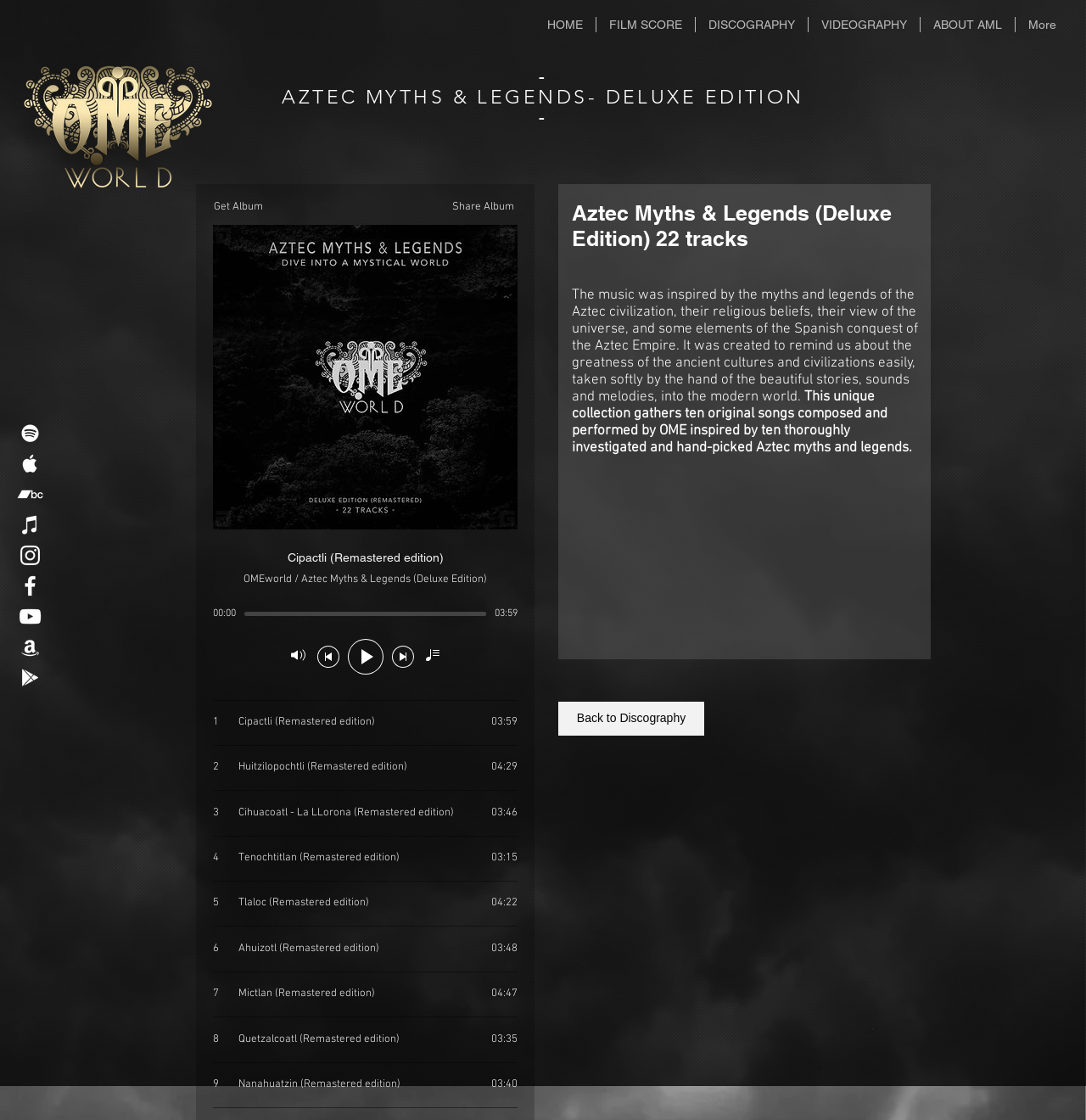What is the inspiration behind the music?
Give a detailed explanation using the information visible in the image.

The answer can be found in the StaticText element with the text 'The music was inspired by the myths and legends of the Aztec civilization...' which is located in the middle of the webpage.